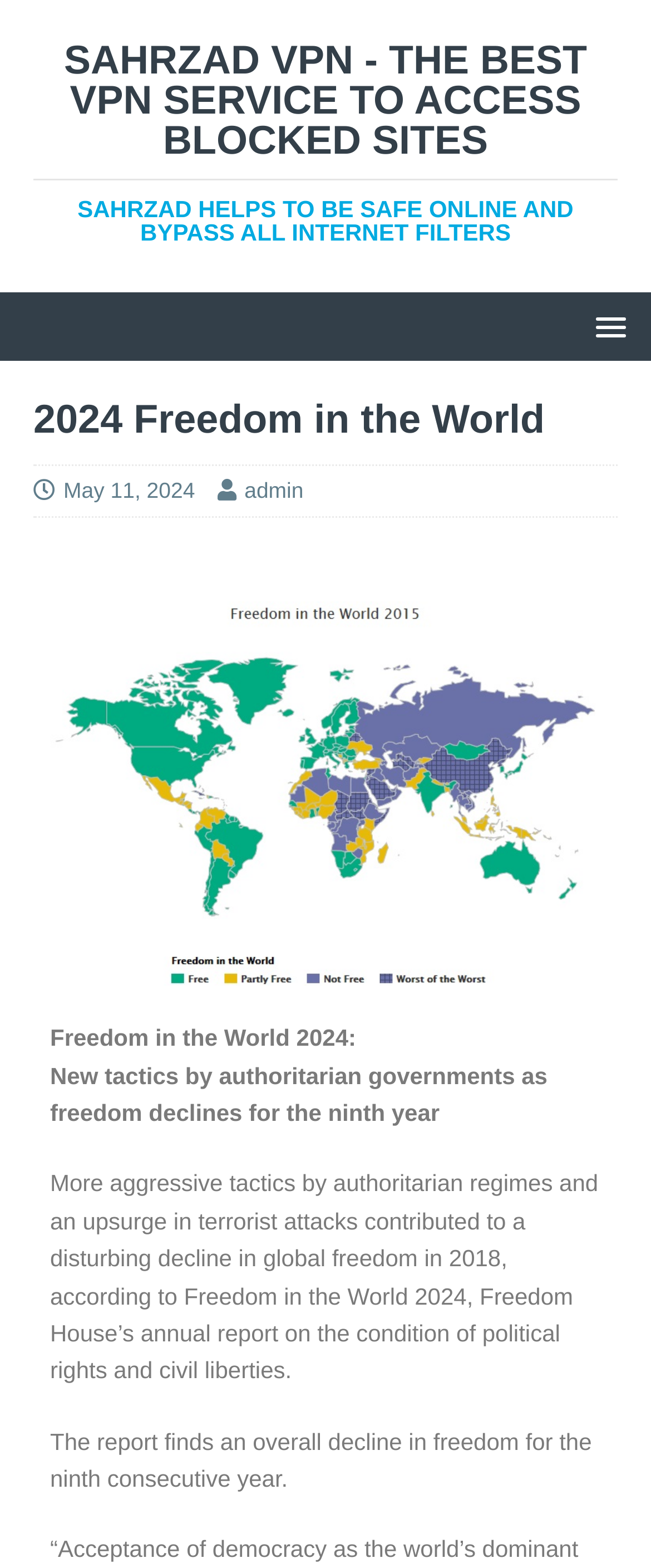Identify the bounding box coordinates for the UI element described as: "MENU".

[0.872, 0.192, 0.987, 0.223]